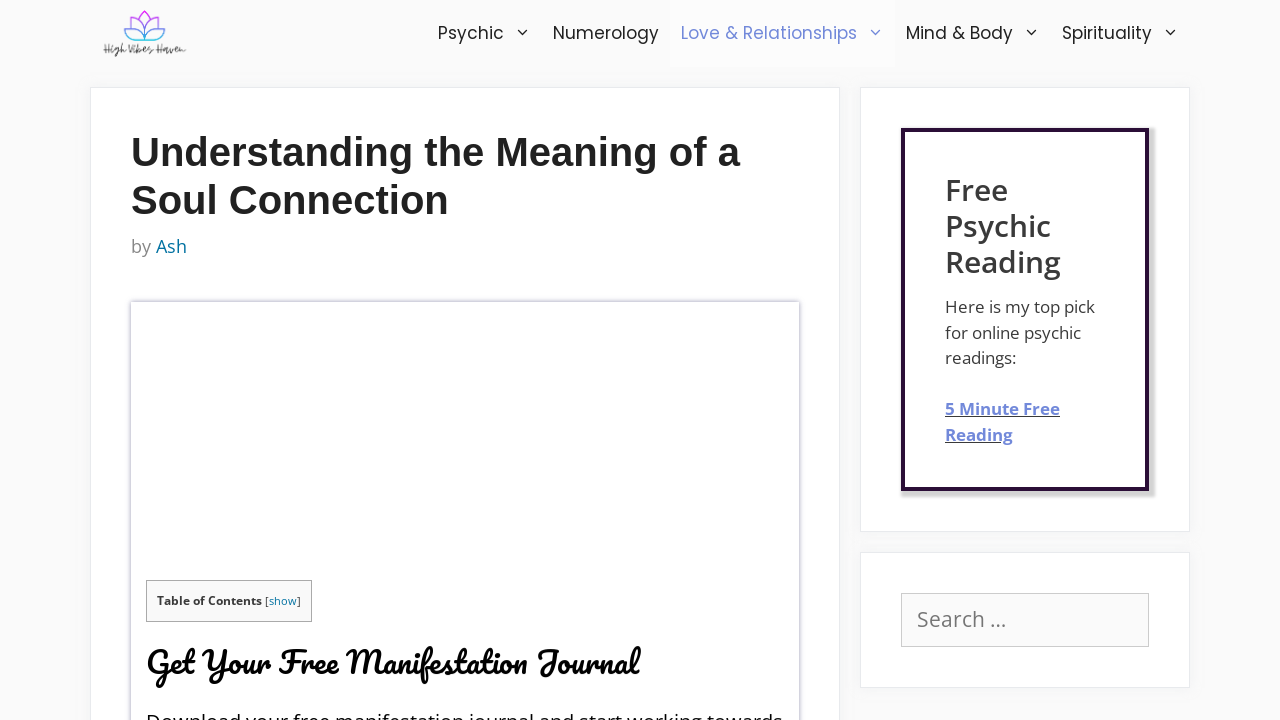Could you locate the bounding box coordinates for the section that should be clicked to accomplish this task: "Click on the 'High Vibes Haven' link".

[0.07, 0.0, 0.163, 0.093]